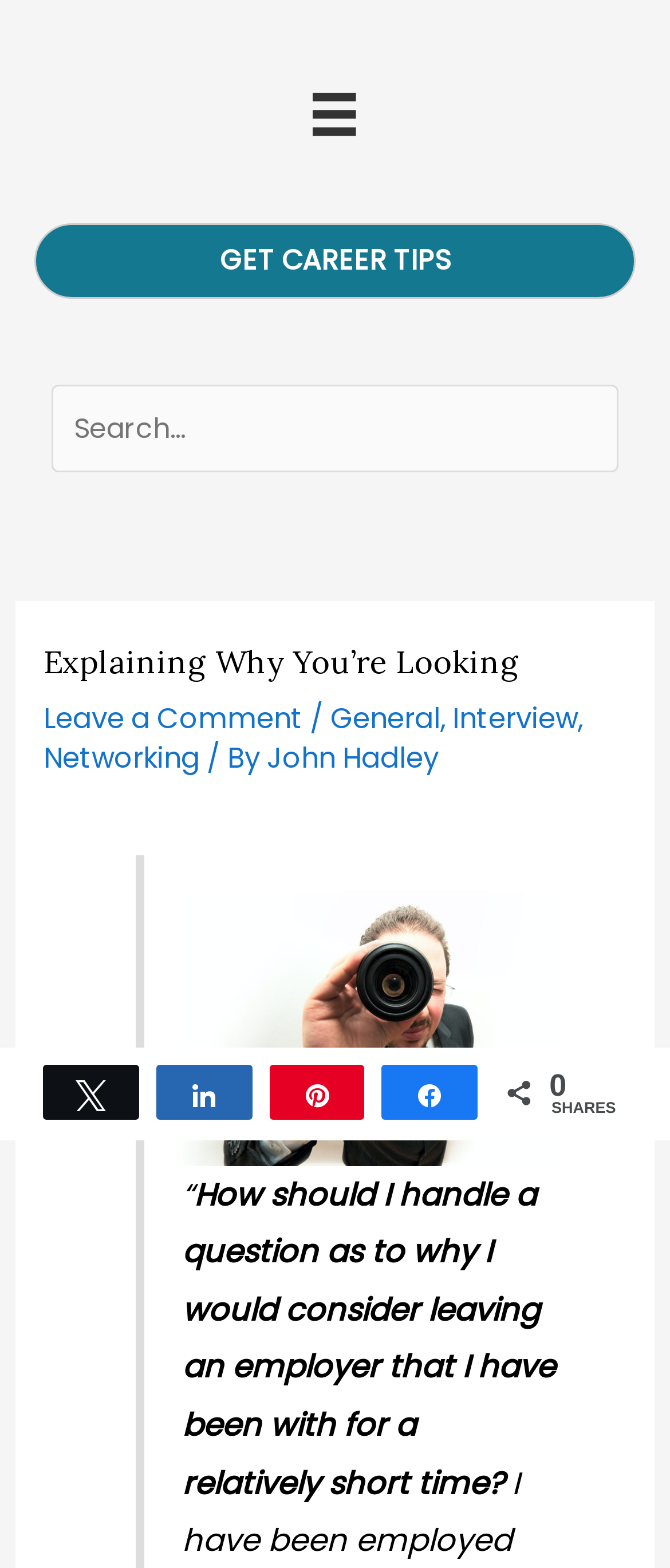What is the category of the article?
Please provide a comprehensive answer based on the visual information in the image.

I determined the categories by looking at the links below the article title, which are 'Leave a Comment', 'General', 'Interview', and 'Networking'. These categories are likely related to the topic of the article.